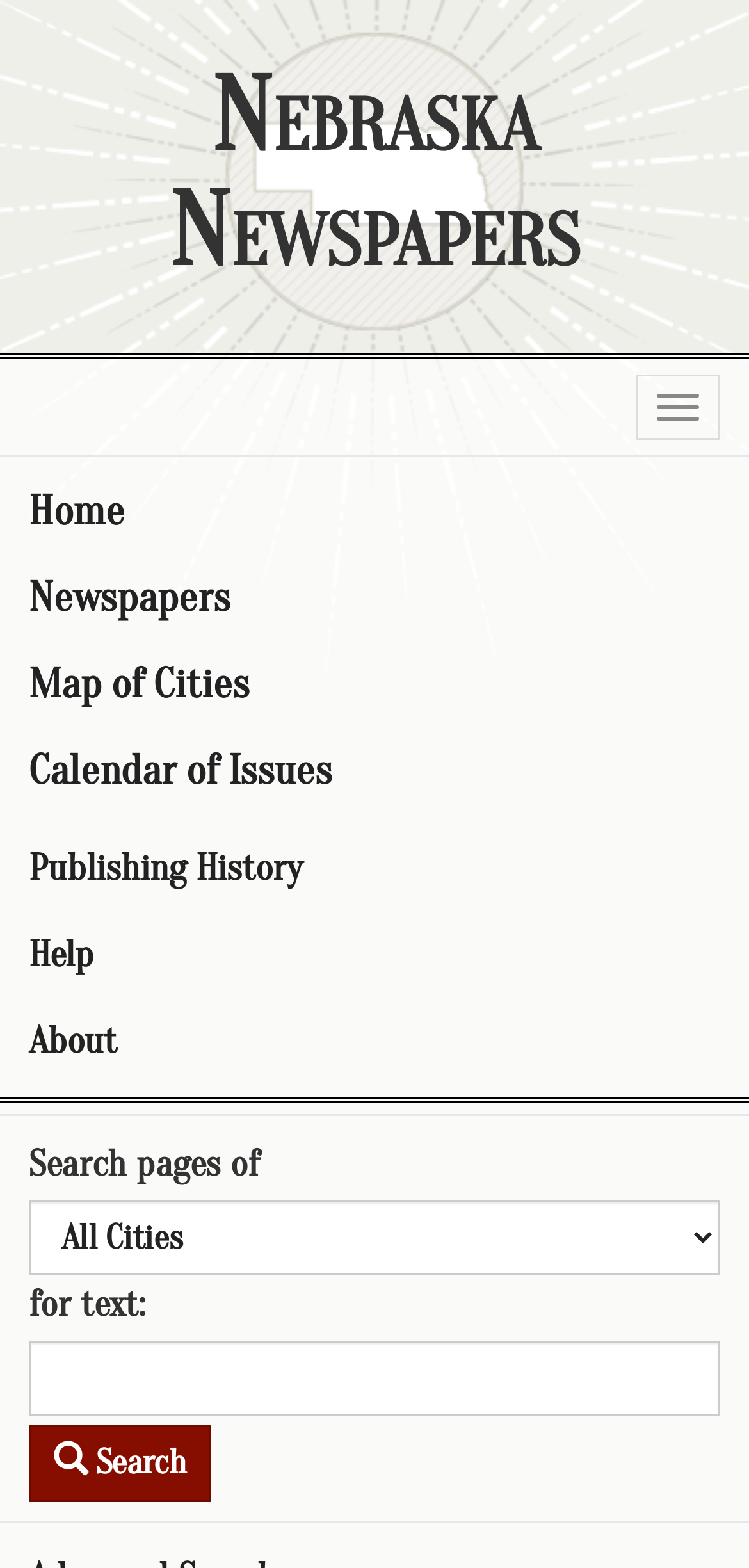What is the button below the search box for?
Provide a comprehensive and detailed answer to the question.

I found the answer by looking at the button element below the search box, which has the text 'Search' on it. This suggests that clicking this button will initiate a search based on the text entered in the search box.